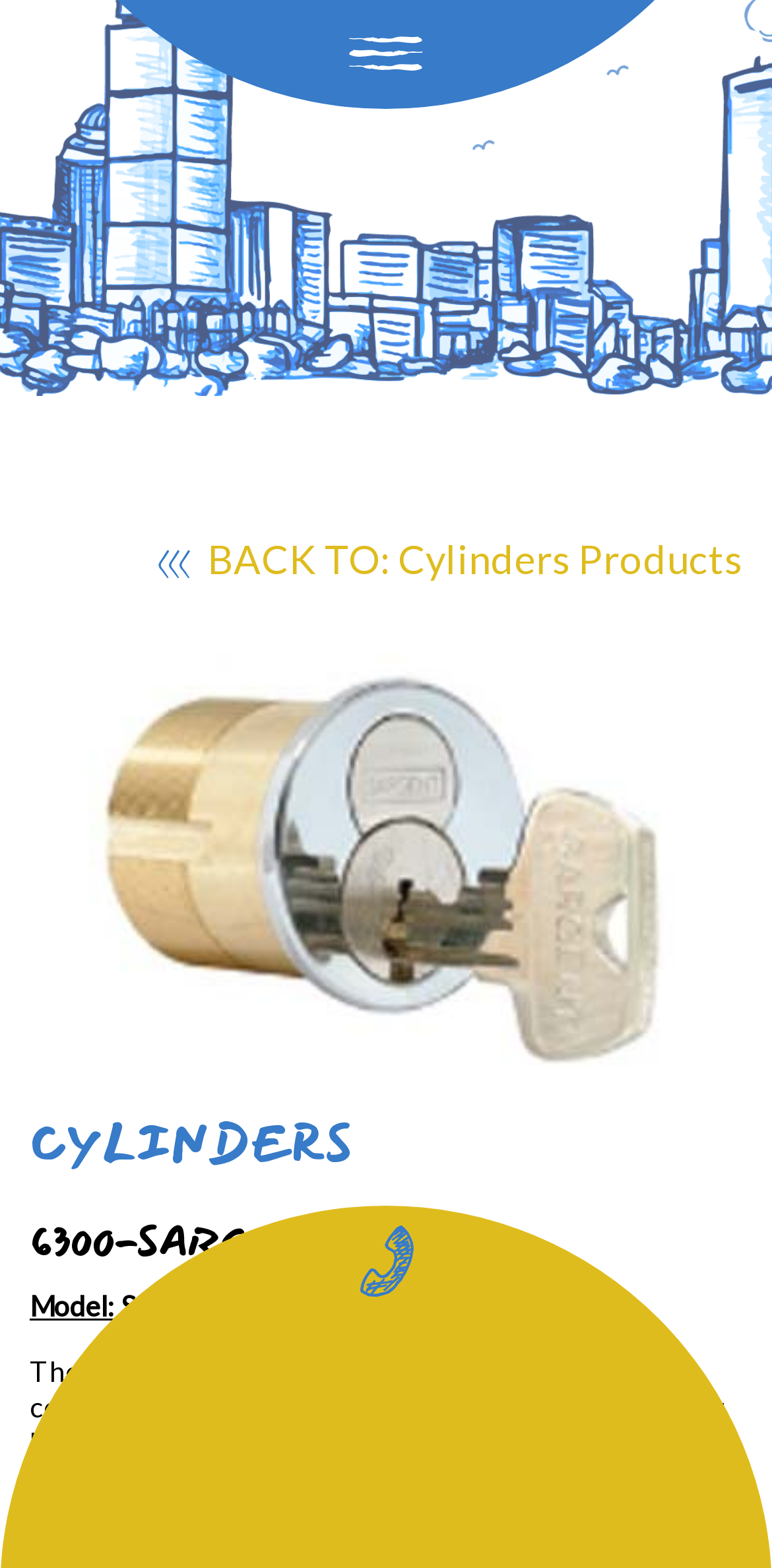What is the product series of the cylinder?
Refer to the image and provide a thorough answer to the question.

By looking at the webpage, I can see that the product name is 'Cylinders - 6300-SARGENT' and there is a heading '6300-SARGENT' which suggests that the product series is 6300 Series.